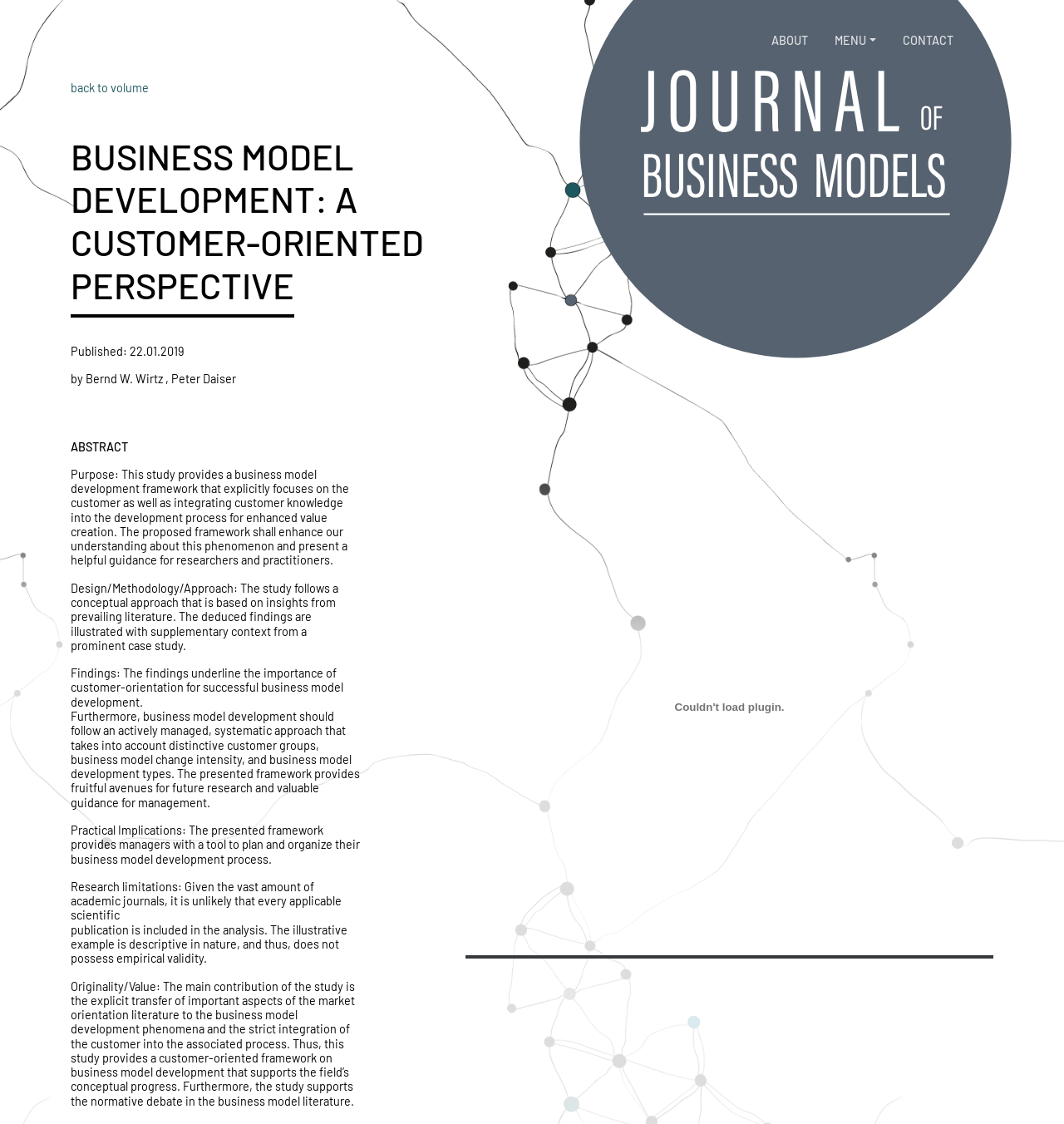Look at the image and answer the question in detail:
What is the importance of customer-orientation in business model development?

I found the importance of customer-orientation in business model development by reading the findings section of the webpage. The findings mention that the importance of customer-orientation is underlined for successful business model development.